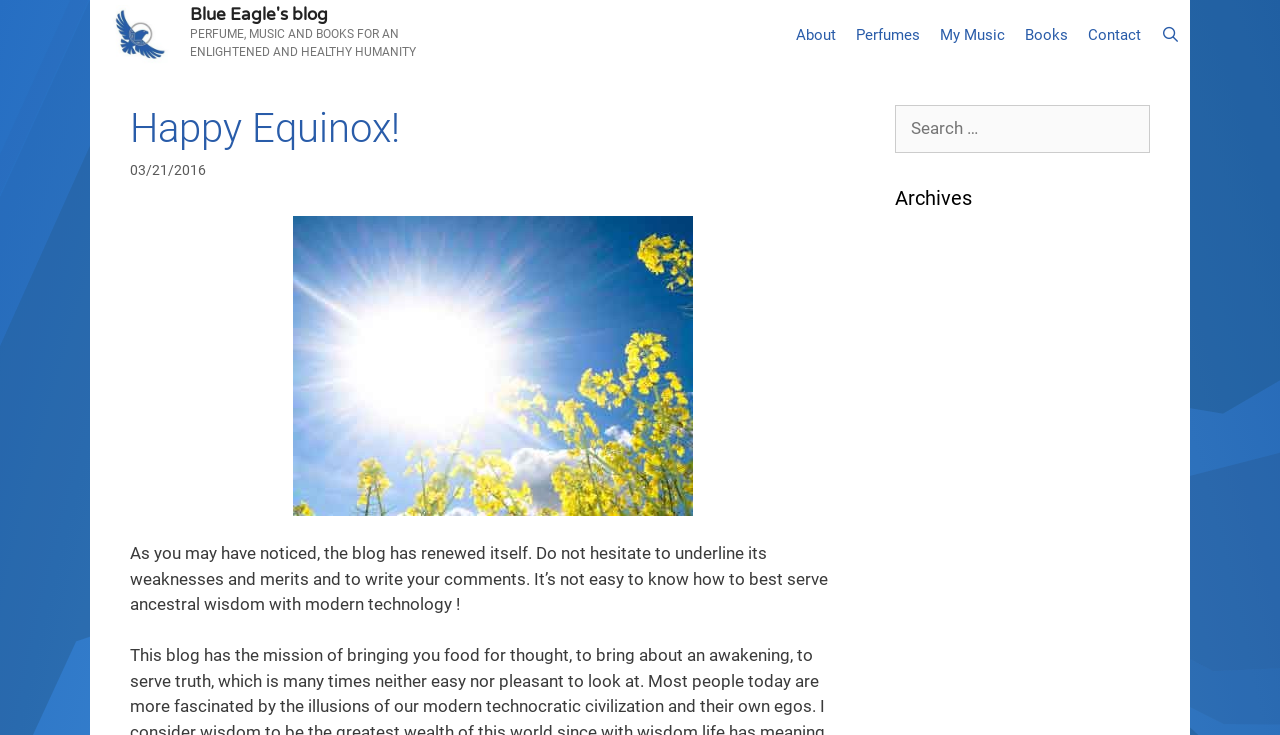Please determine the bounding box coordinates for the element with the description: "April 2023".

[0.699, 0.872, 0.761, 0.899]